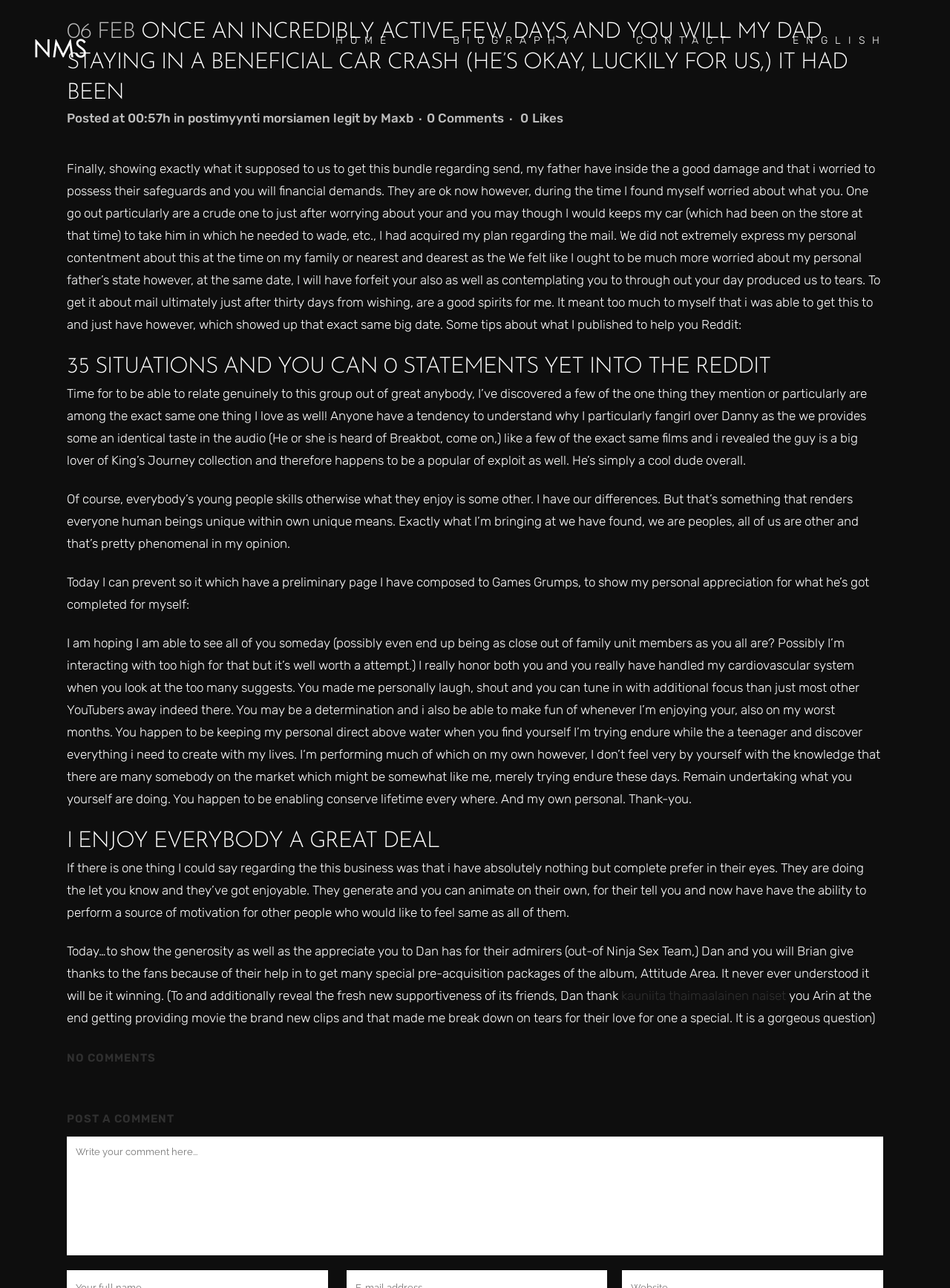Respond to the question below with a concise word or phrase:
What is the topic of the first heading?

Car crash